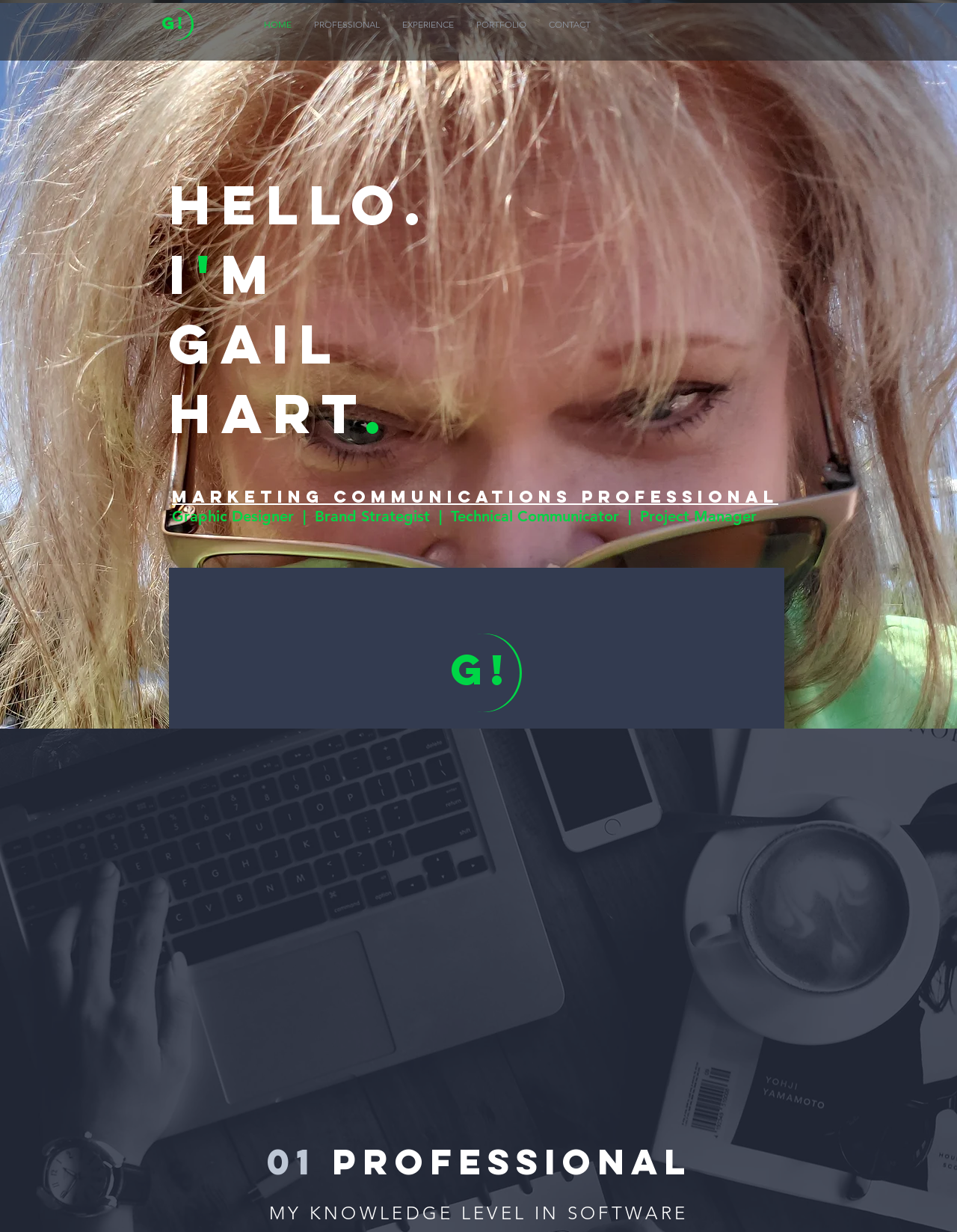Identify the bounding box for the UI element described as: "HOME". The coordinates should be four float numbers between 0 and 1, i.e., [left, top, right, bottom].

[0.264, 0.005, 0.316, 0.035]